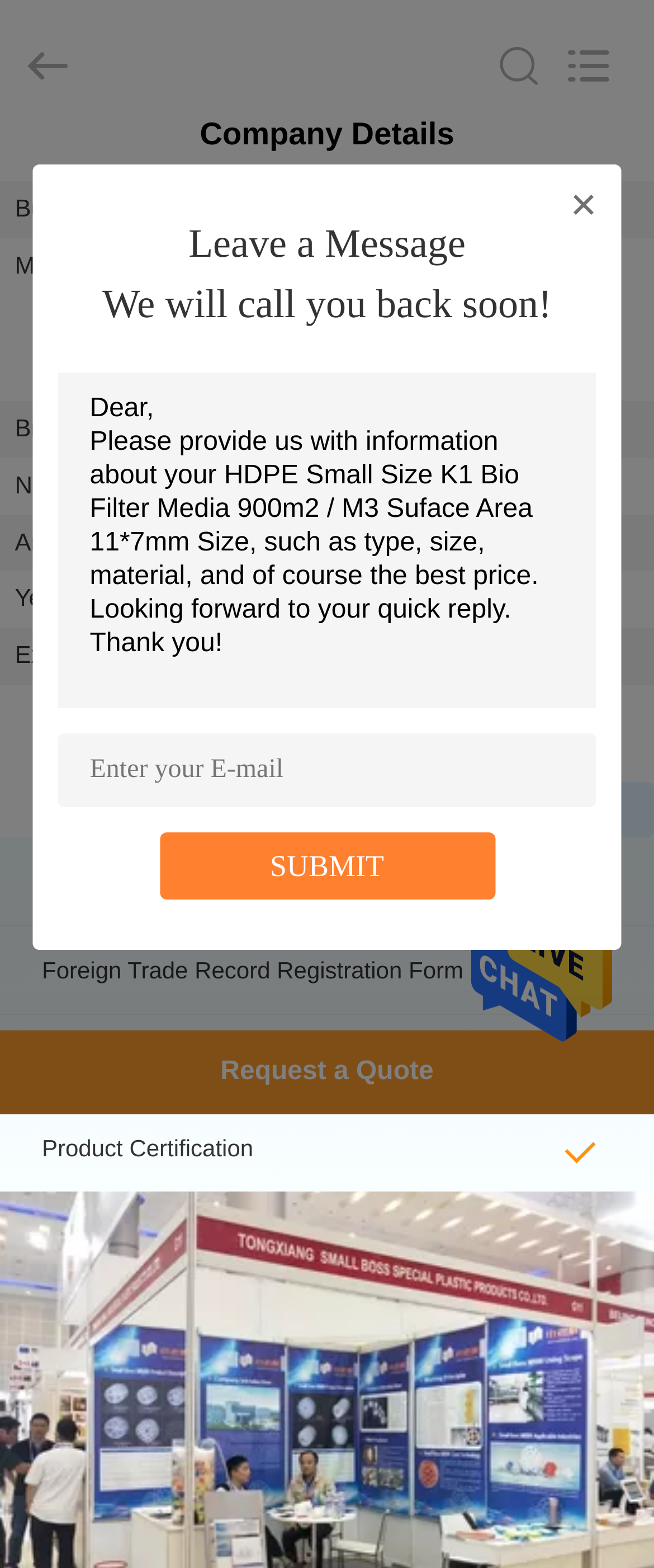Kindly provide the bounding box coordinates of the section you need to click on to fulfill the given instruction: "Request a Quote".

[0.0, 0.657, 1.0, 0.711]